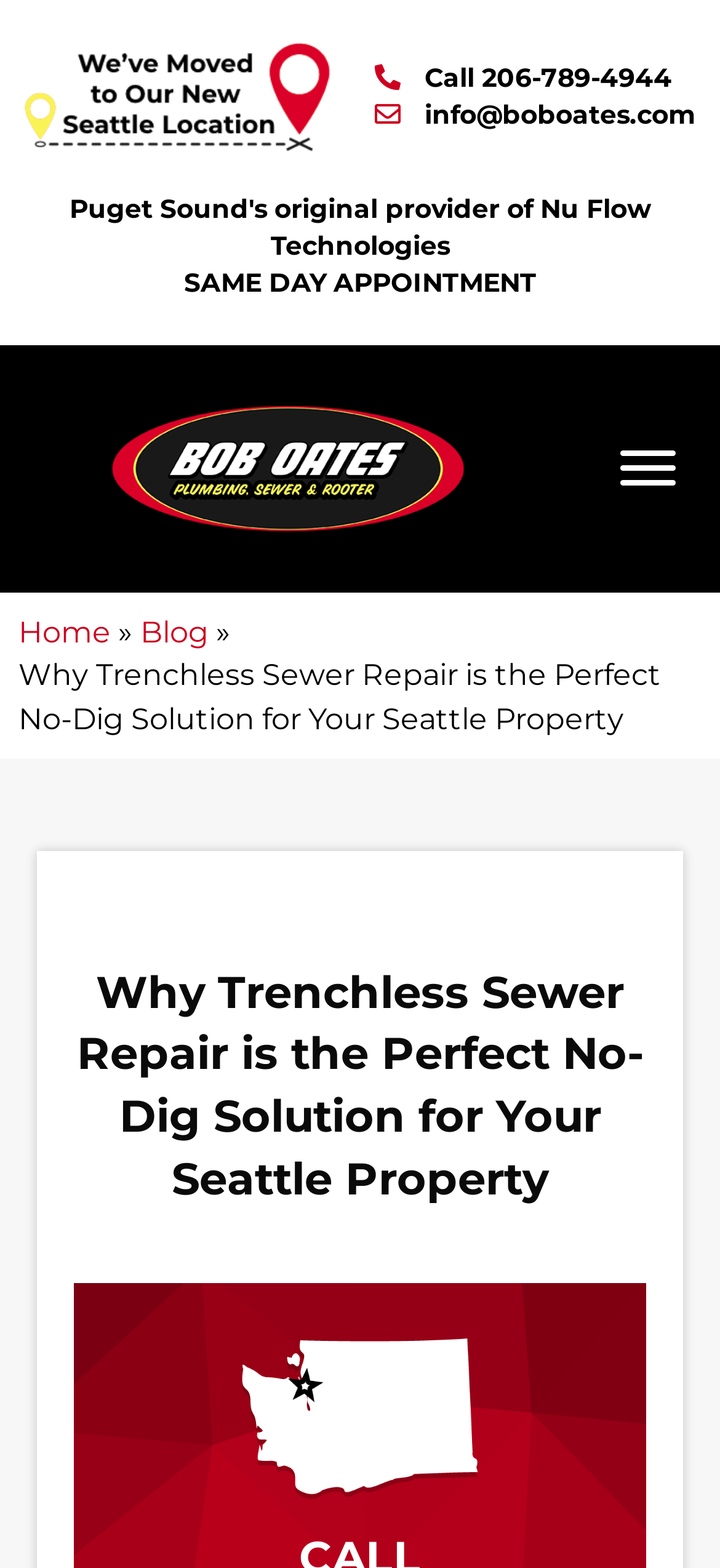Determine the bounding box coordinates for the area you should click to complete the following instruction: "Click the menu button".

[0.841, 0.279, 0.959, 0.319]